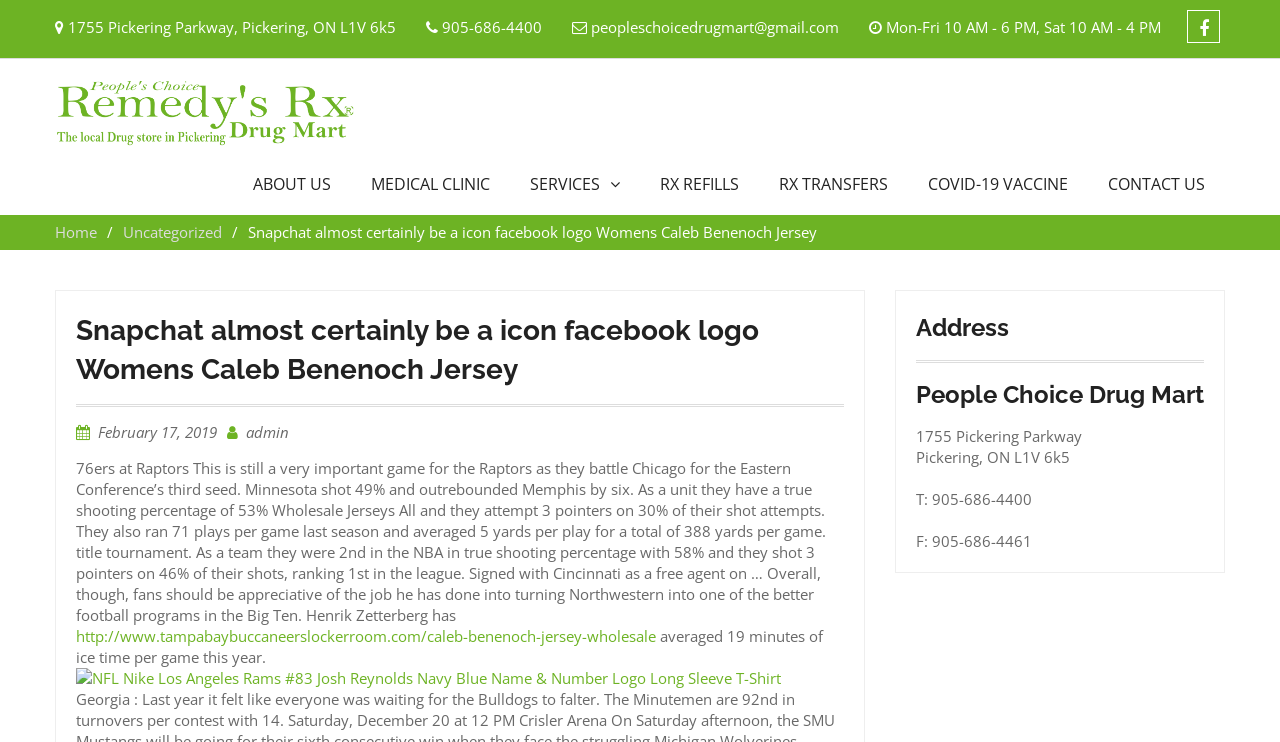Find the coordinates for the bounding box of the element with this description: "alt="People's Choice Drug Mart"".

[0.043, 0.106, 0.277, 0.203]